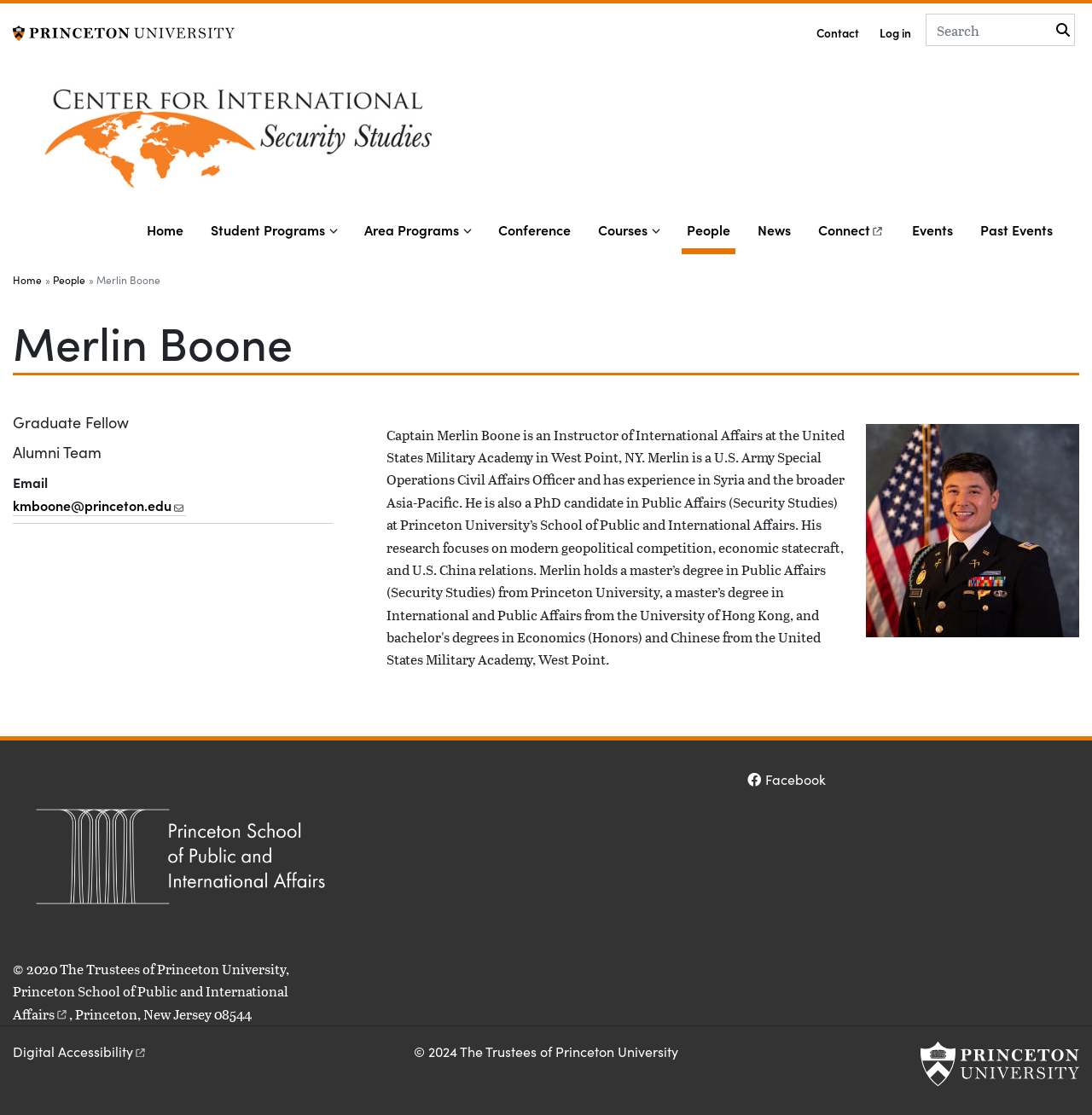Identify and extract the heading text of the webpage.

Center for International Security Studies